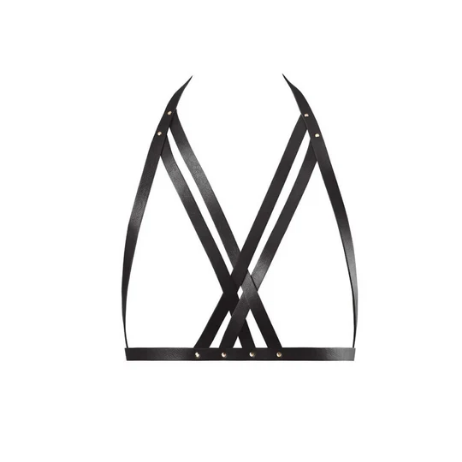Give a thorough caption for the picture.

The image showcases the "Maze Vegan Halter Bra Harness" by Bijoux Indiscrets, a stylish and edgy accessory designed for those seeking a unique addition to their wardrobe. This harness features a striking geometric pattern created by multiple overlapping straps that elegantly frame the chest and create a flattering silhouette. Made from high-quality, PETA-approved recycled materials, this product highlights its commitment to vegan and sustainable fashion. The adjustable halter-neck strap ensures a comfortable fit for various body types, while additional extenders are included to accommodate a wider range of sizes. This versatile piece can be worn on its own or layered under clothing for a bold statement look, making it perfect for both casual and specialized occasions.